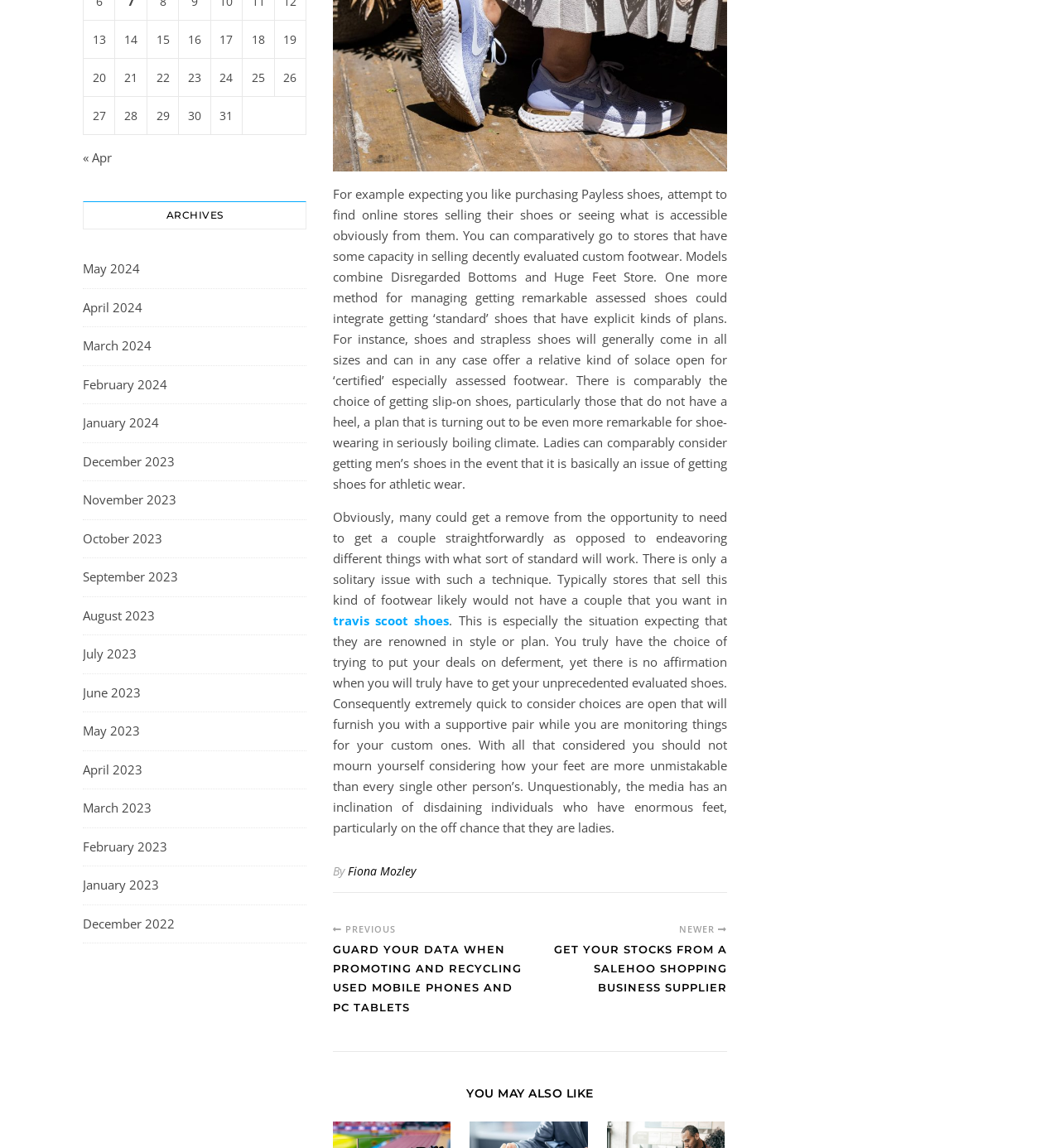Identify the coordinates of the bounding box for the element that must be clicked to accomplish the instruction: "Click on the '« Apr' link".

[0.078, 0.13, 0.105, 0.144]